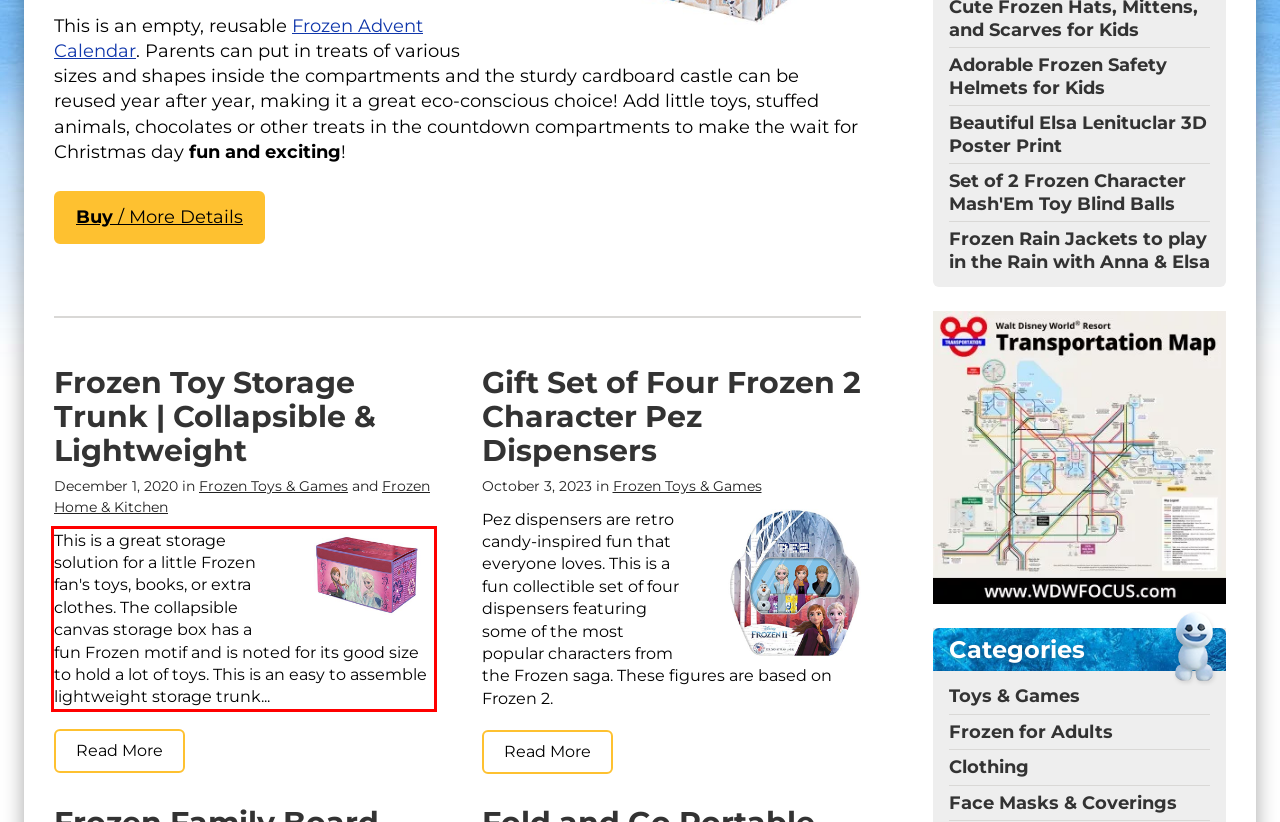Please perform OCR on the text content within the red bounding box that is highlighted in the provided webpage screenshot.

This is a great storage solution for a little Frozen fan's toys, books, or extra clothes. The collapsible canvas storage box has a fun Frozen motif and is noted for its good size to hold a lot of toys. This is an easy to assemble lightweight storage trunk...